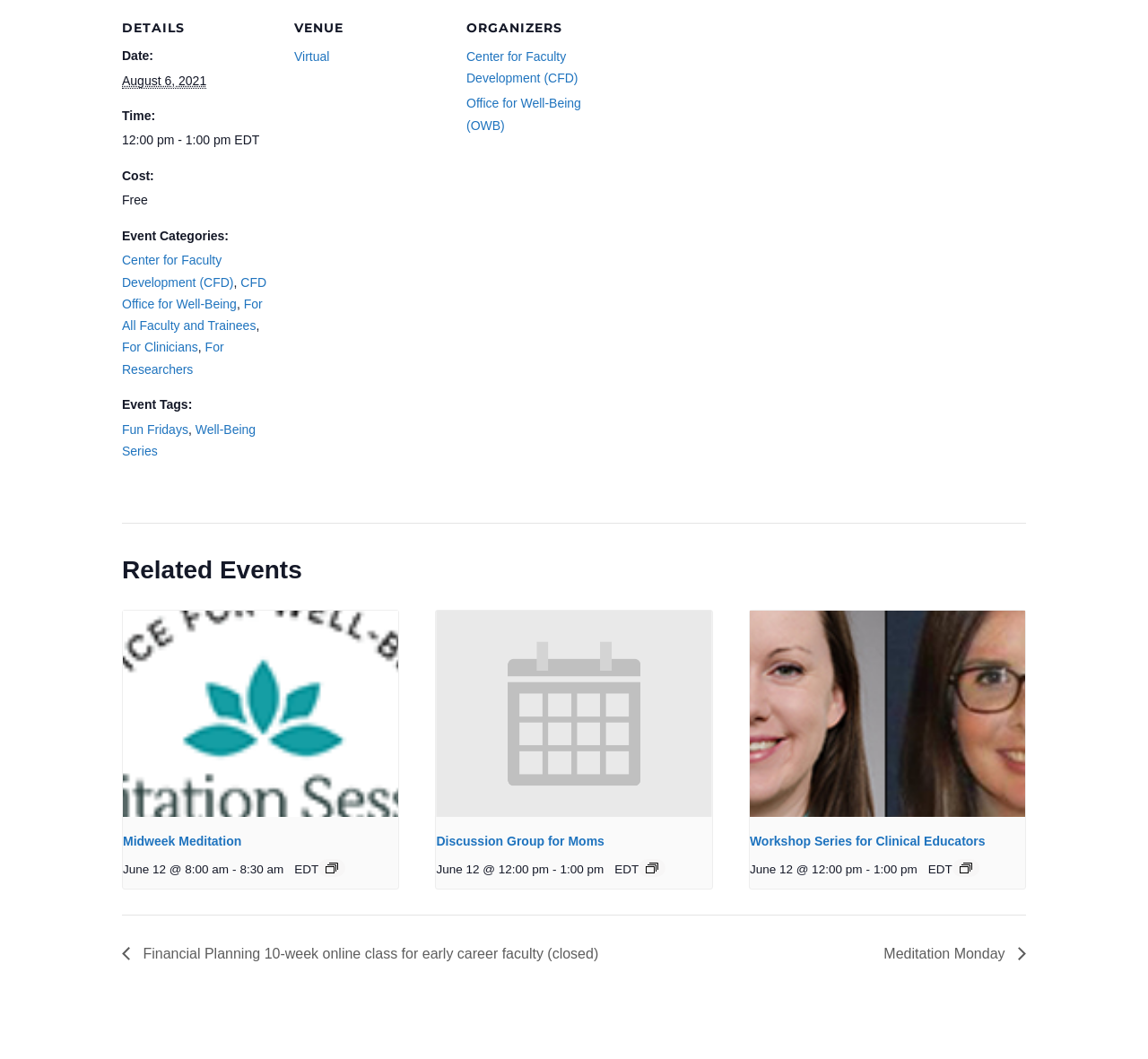Please reply to the following question using a single word or phrase: 
What is the date of the event?

August 6, 2021